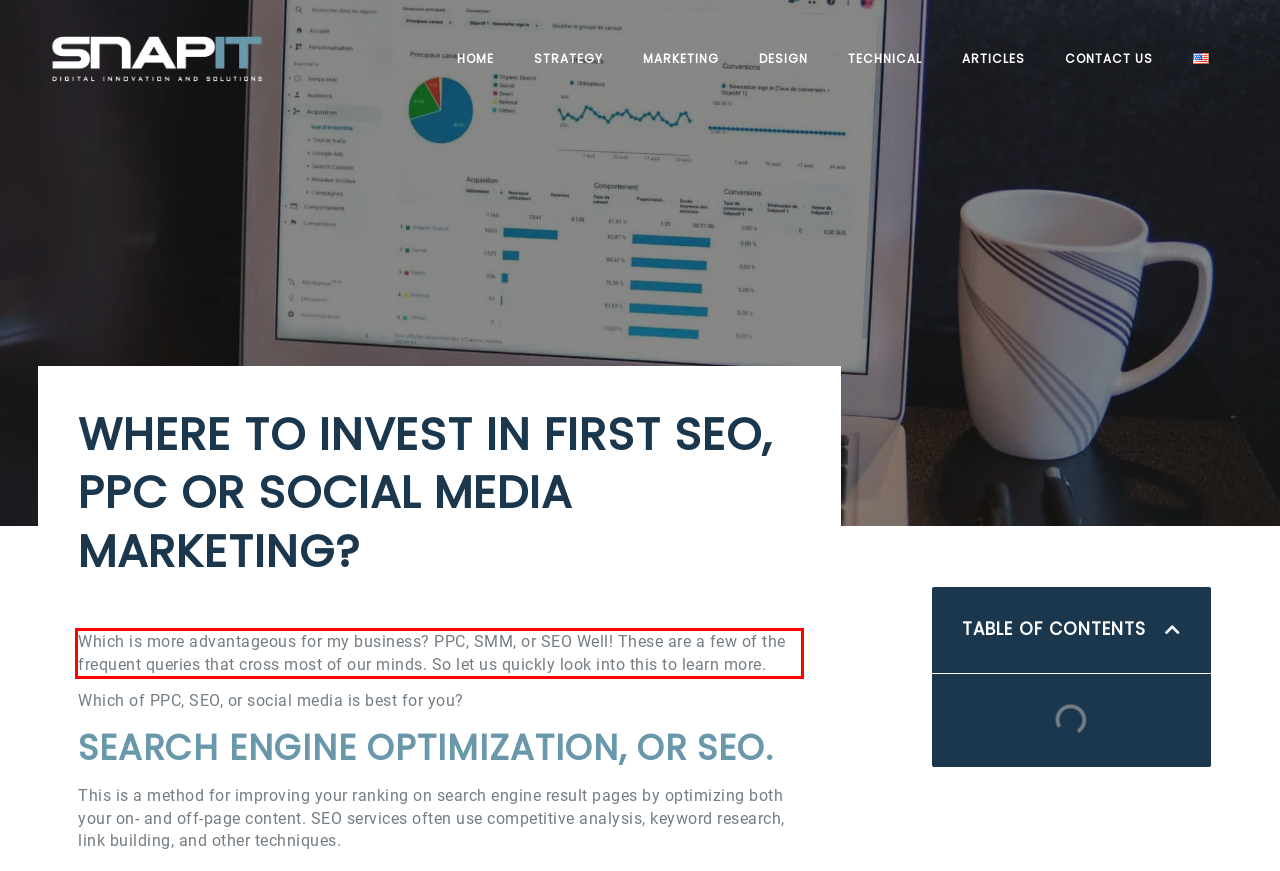View the screenshot of the webpage and identify the UI element surrounded by a red bounding box. Extract the text contained within this red bounding box.

Which is more advantageous for my business? PPC, SMM, or SEO Well! These are a few of the frequent queries that cross most of our minds. So let us quickly look into this to learn more.